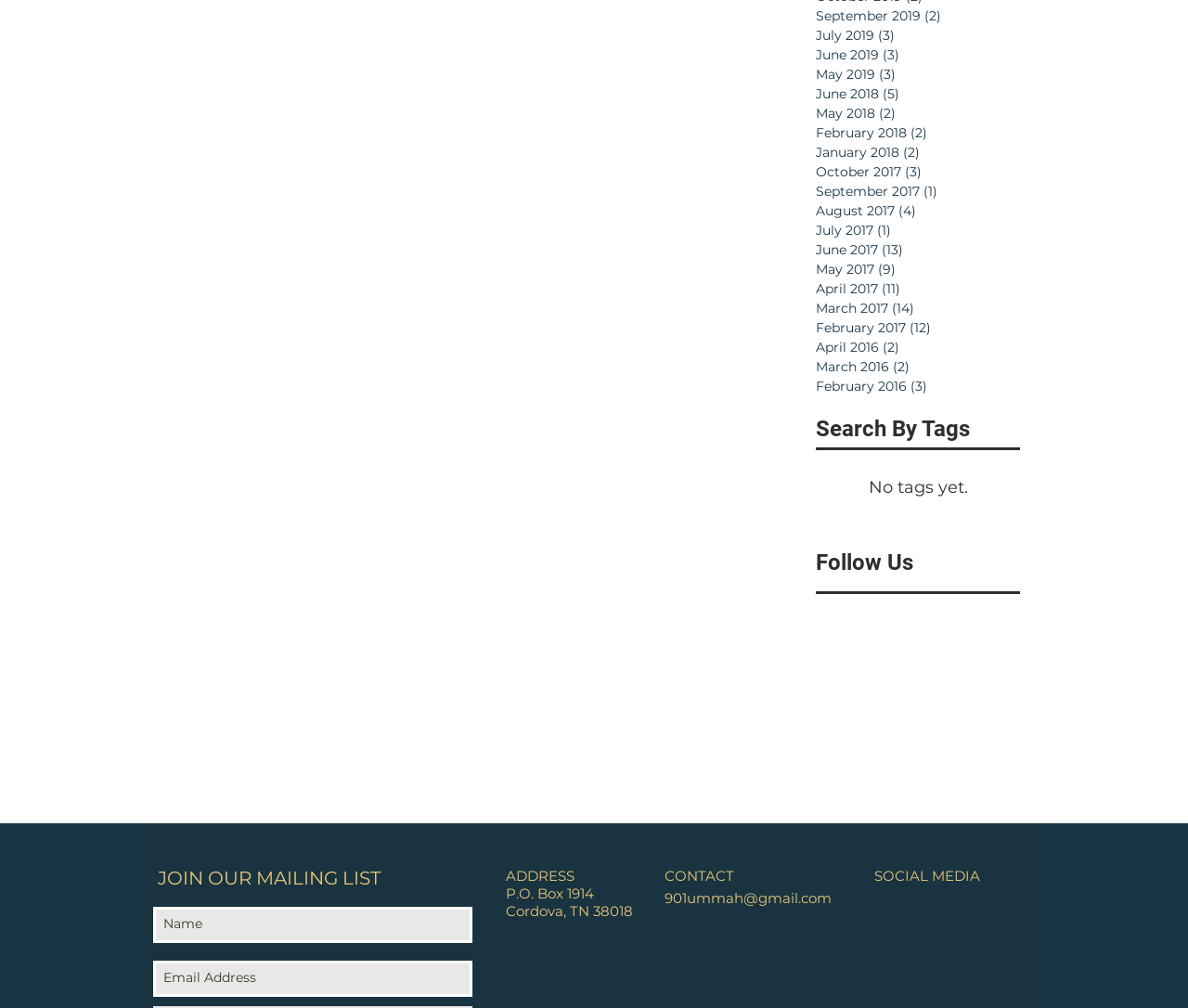What is the purpose of the links listed at the top of the webpage?
Please answer the question with a single word or phrase, referencing the image.

To access archived posts